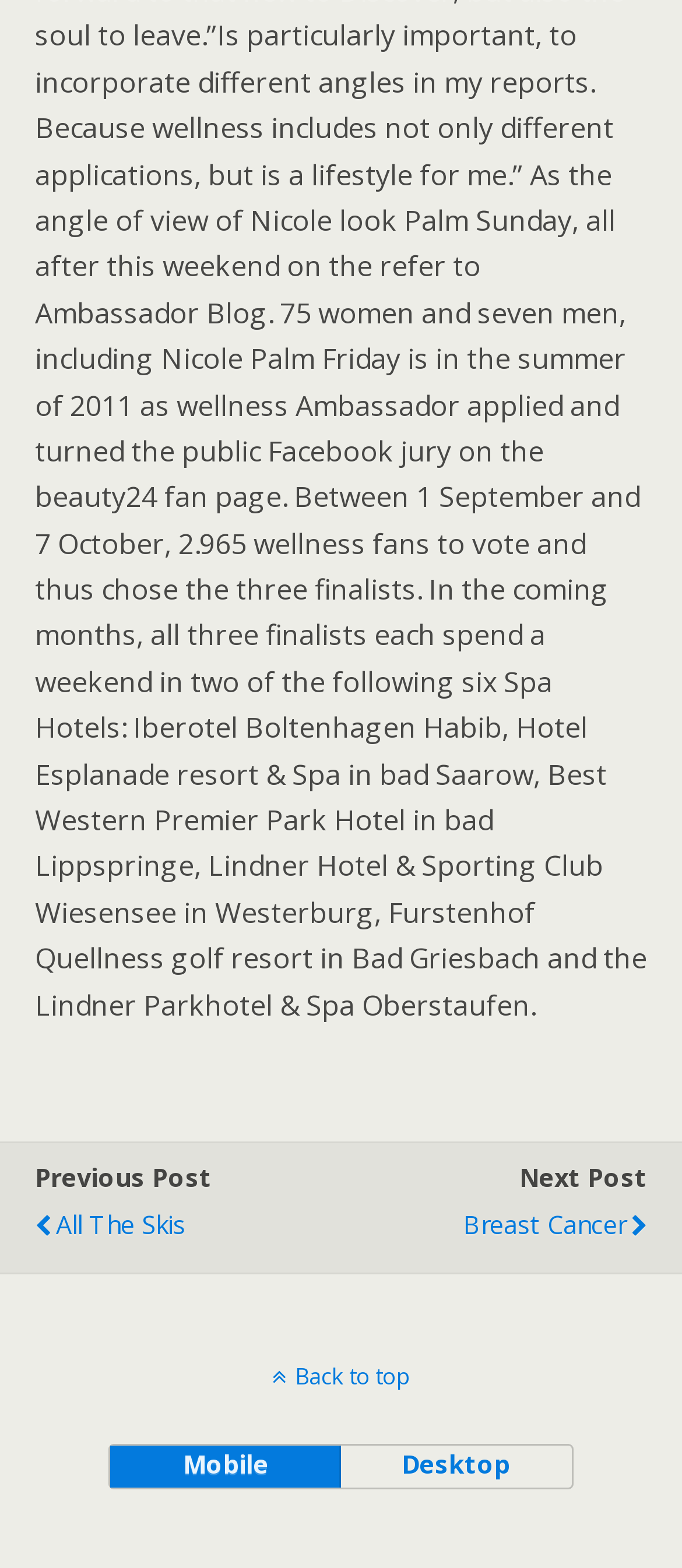Answer the question in one word or a short phrase:
Is there a back to top link?

Yes